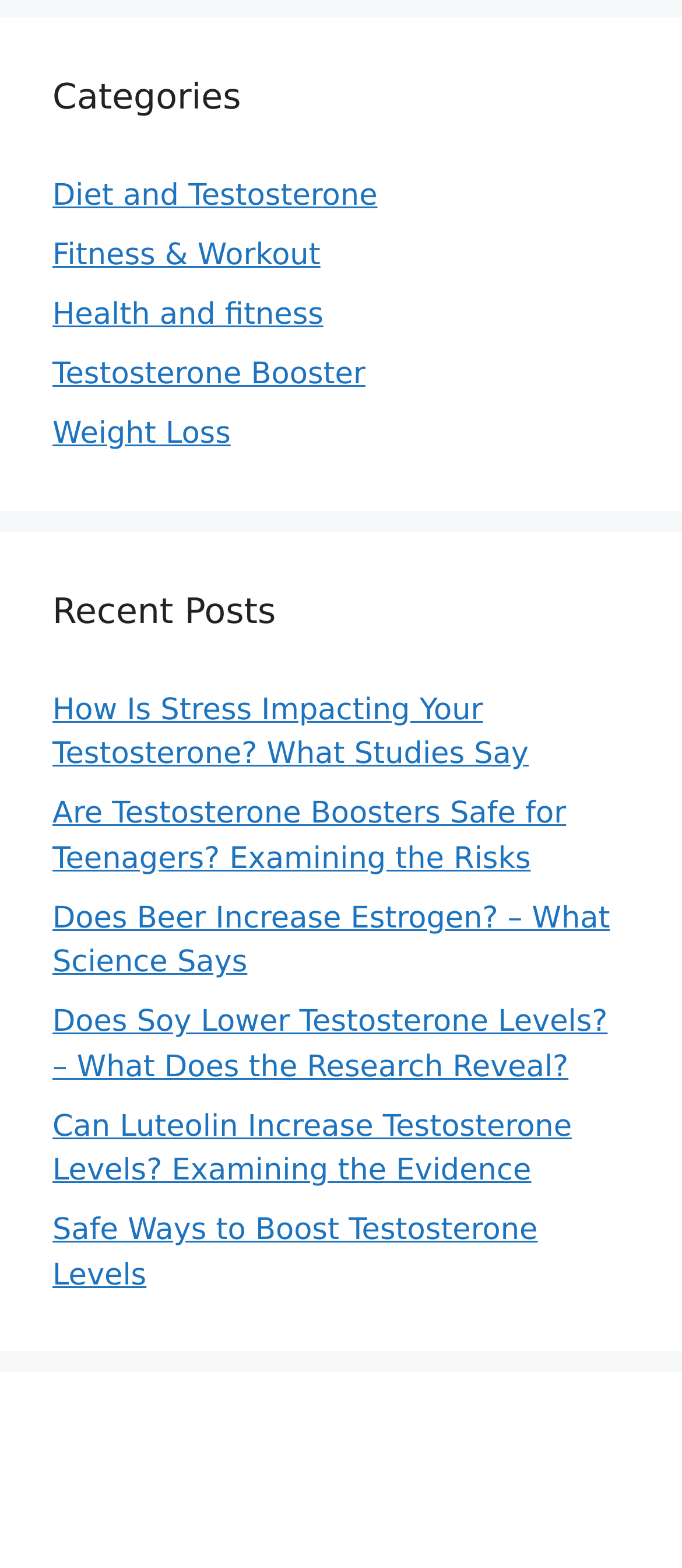What is the common theme among the recent posts?
Look at the image and respond with a one-word or short-phrase answer.

Testosterone